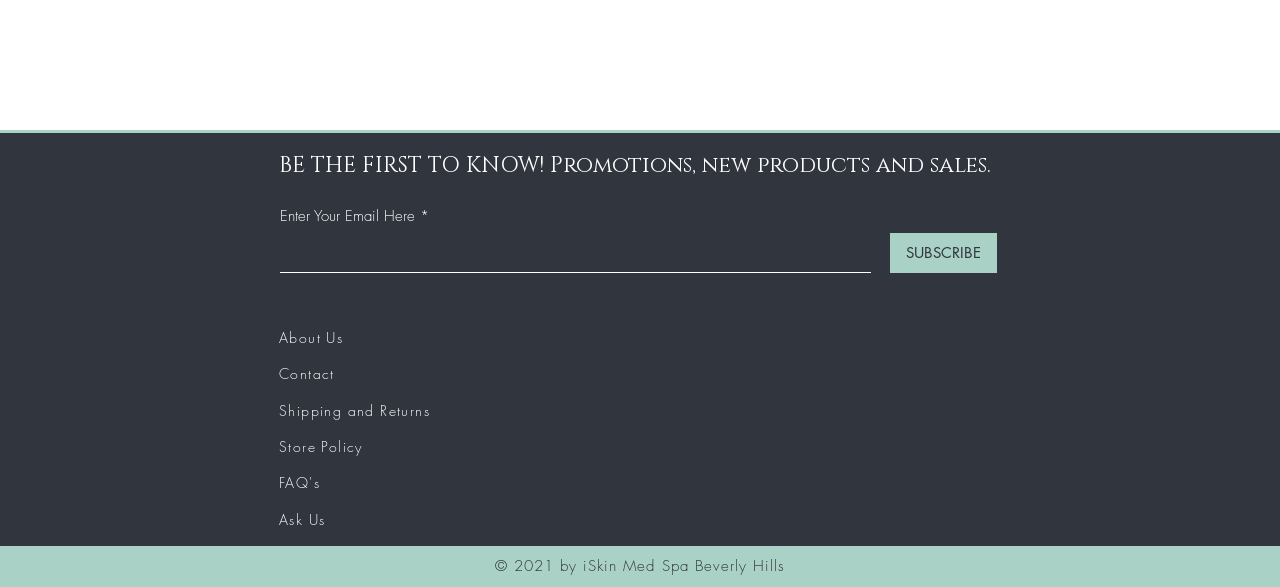What is the purpose of the textbox?
Using the details shown in the screenshot, provide a comprehensive answer to the question.

The textbox is labeled 'Enter Your Email Here *' and is required, indicating that it is used to input an email address, likely for subscription or newsletter purposes.